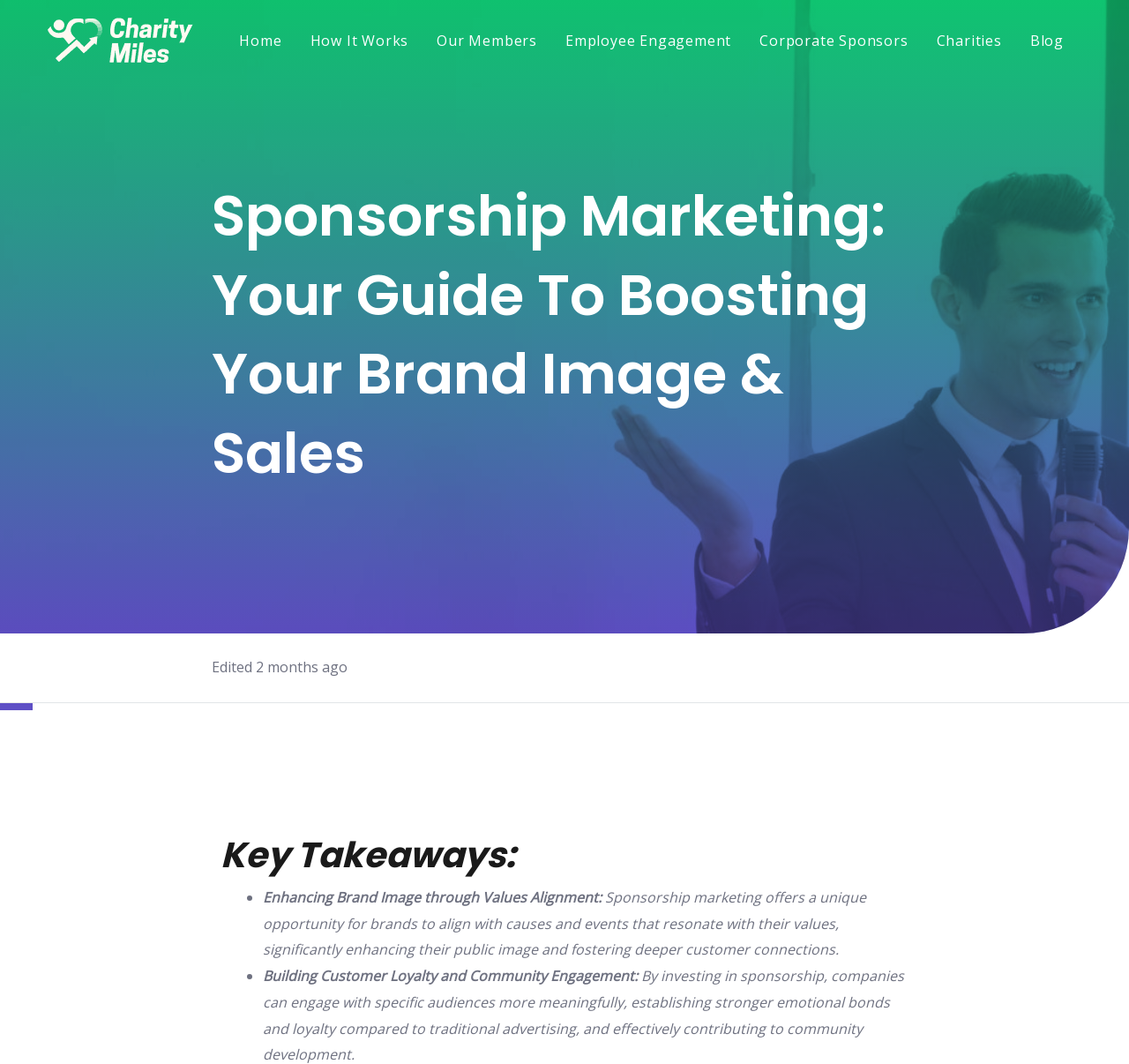Please specify the bounding box coordinates of the clickable section necessary to execute the following command: "go to Home".

[0.206, 0.019, 0.256, 0.057]